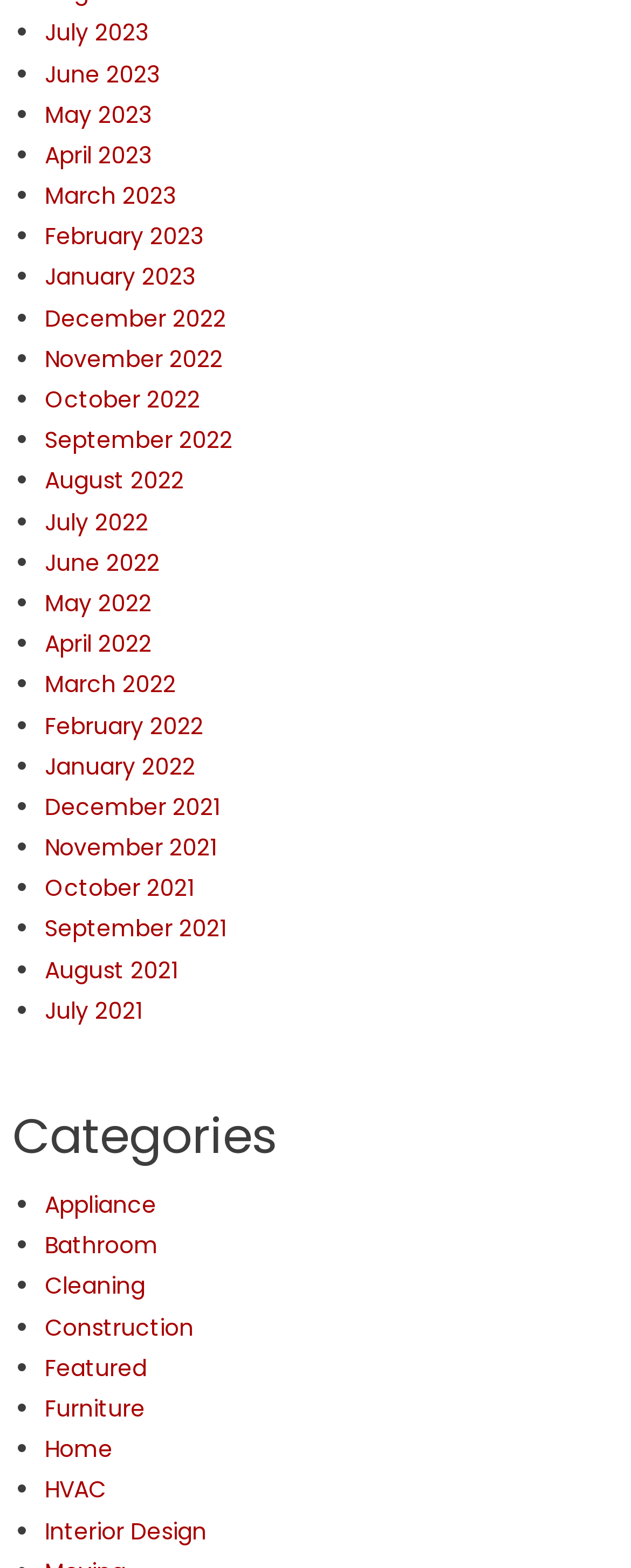Pinpoint the bounding box coordinates of the element you need to click to execute the following instruction: "Browse Categories". The bounding box should be represented by four float numbers between 0 and 1, in the format [left, top, right, bottom].

[0.02, 0.71, 0.98, 0.741]